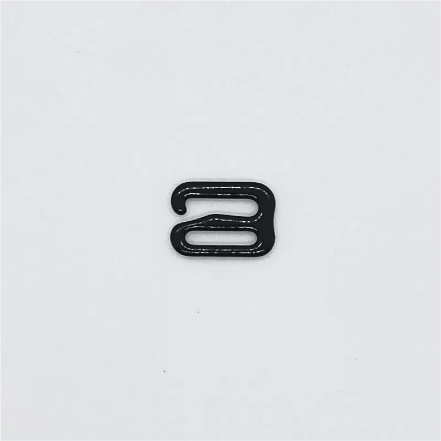Explain what is happening in the image with elaborate details.

The image showcases a black, 9mm colored bra adjustable hook, specifically designed as a strap adjuster slider. This versatile accessory is essential for customizing the fit of bras, enabling comfort and support. The hook's sleek design not only enhances functionality but also blends seamlessly with various lingerie styles, making it an ideal component for bras, underwear, swimwear, and similar garments. The product promises durability and high quality, aligning with Oeko-tex 100 certification standards, which ensures it is made from materials free from harmful substances.